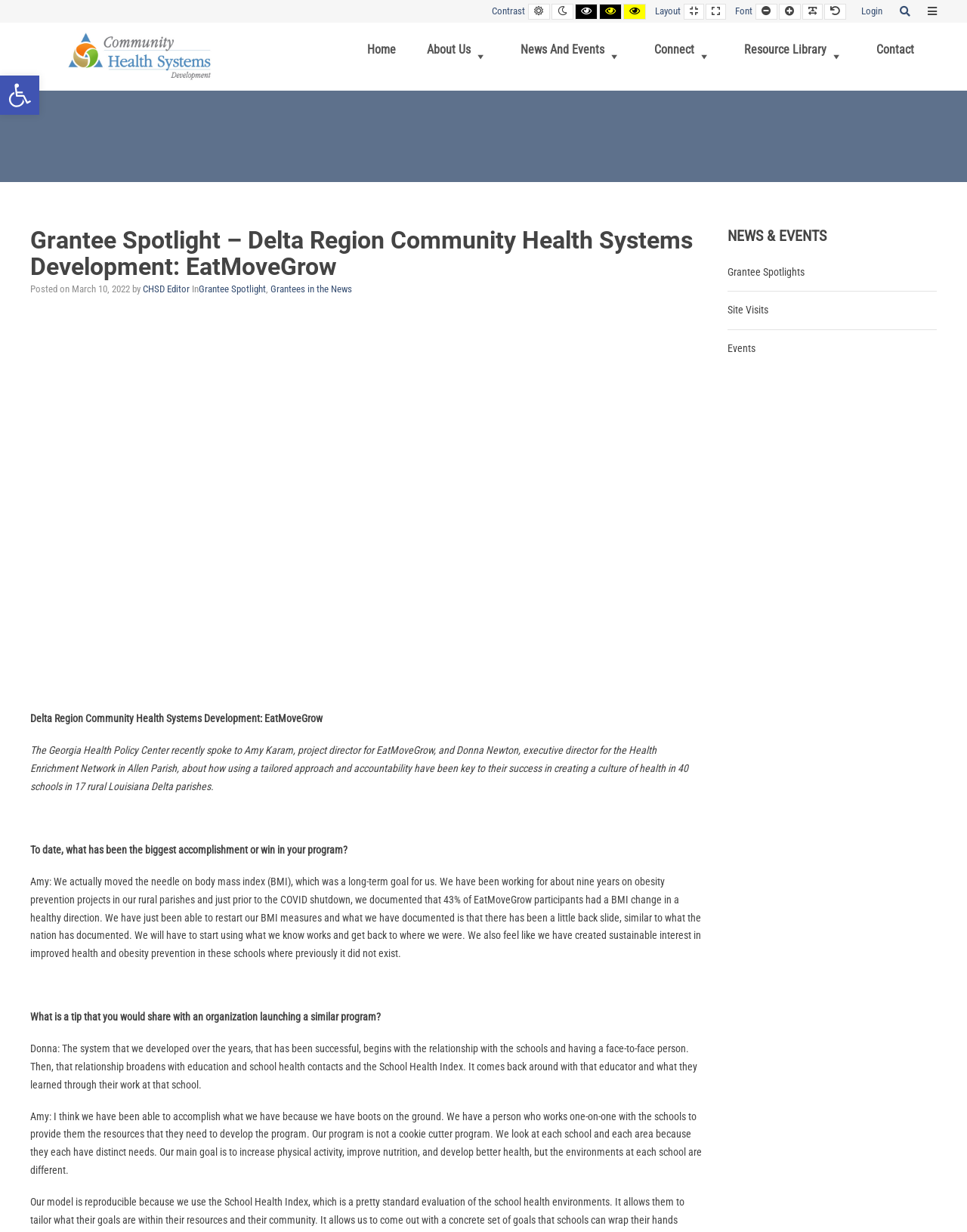What is the goal of the EatMoveGrow program?
Refer to the image and offer an in-depth and detailed answer to the question.

The answer can be found in the text section of the webpage, where it is mentioned that 'Our main goal is to increase physical activity, improve nutrition, and develop better health'.